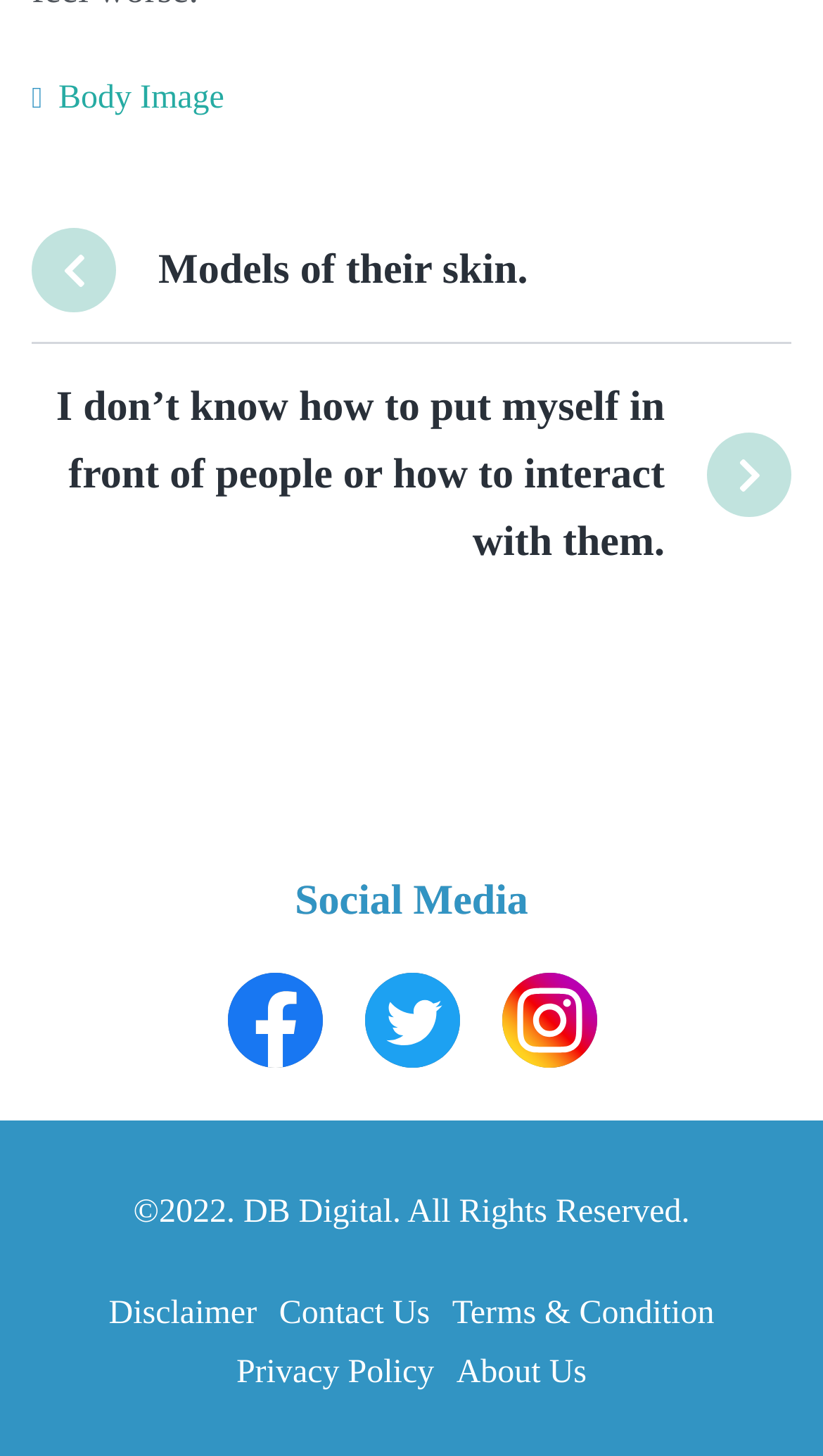Could you highlight the region that needs to be clicked to execute the instruction: "Open 'Disclaimer'"?

[0.124, 0.884, 0.32, 0.921]